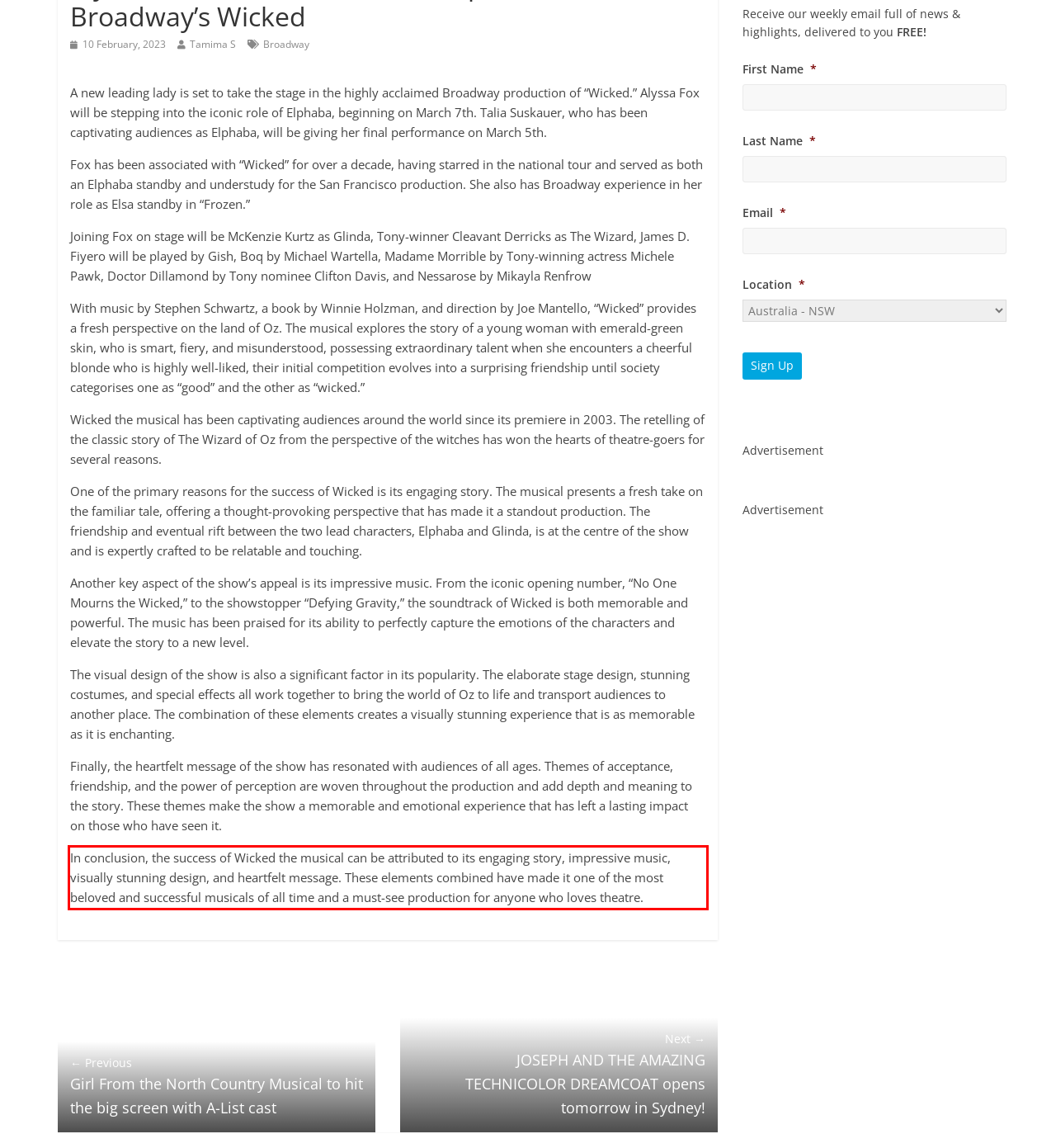Using the provided screenshot of a webpage, recognize the text inside the red rectangle bounding box by performing OCR.

In conclusion, the success of Wicked the musical can be attributed to its engaging story, impressive music, visually stunning design, and heartfelt message. These elements combined have made it one of the most beloved and successful musicals of all time and a must-see production for anyone who loves theatre.